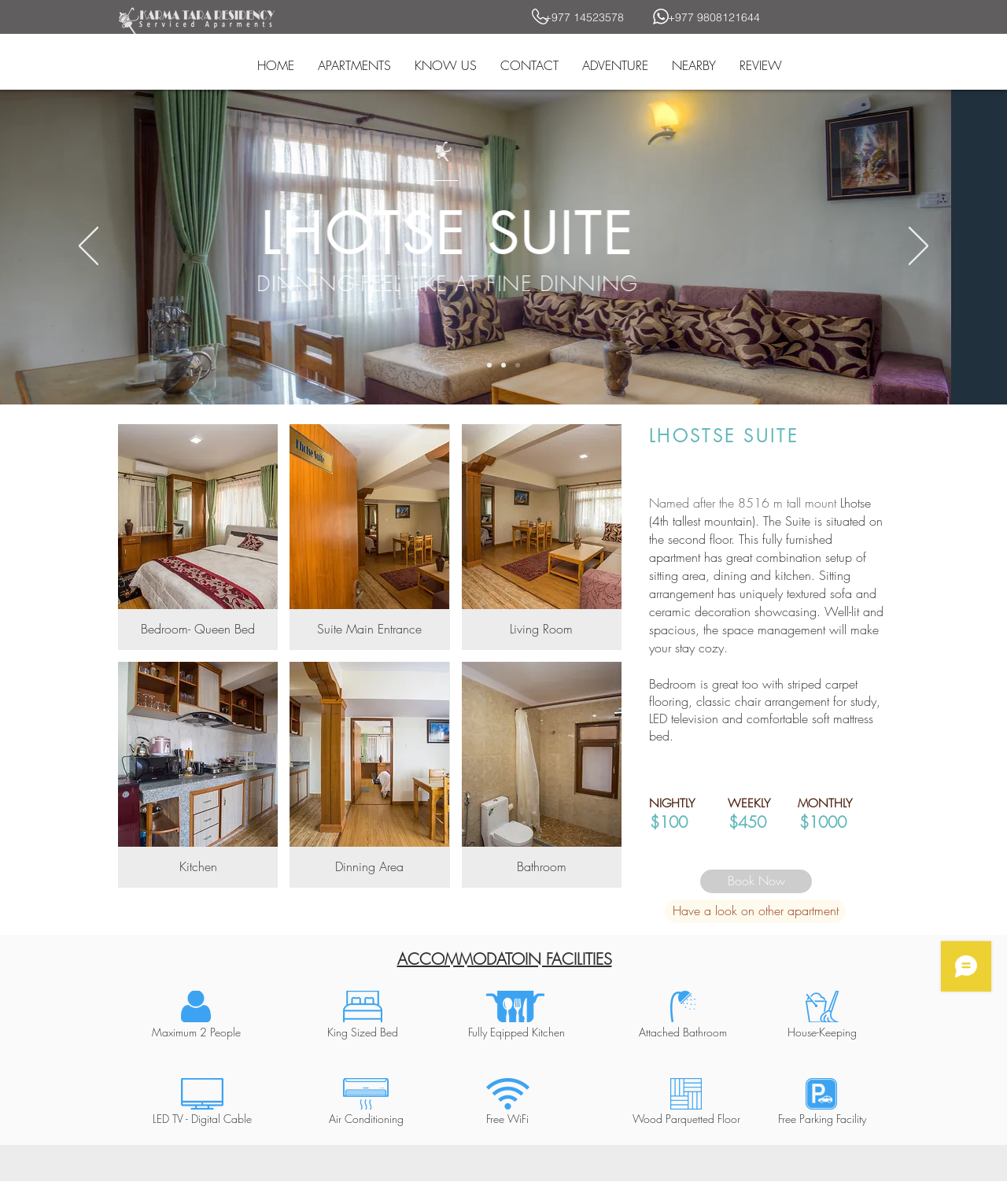Identify the bounding box coordinates of the element that should be clicked to fulfill this task: "View the 'LHOTSE SUITE' slideshow". The coordinates should be provided as four float numbers between 0 and 1, i.e., [left, top, right, bottom].

[0.0, 0.075, 1.0, 0.336]